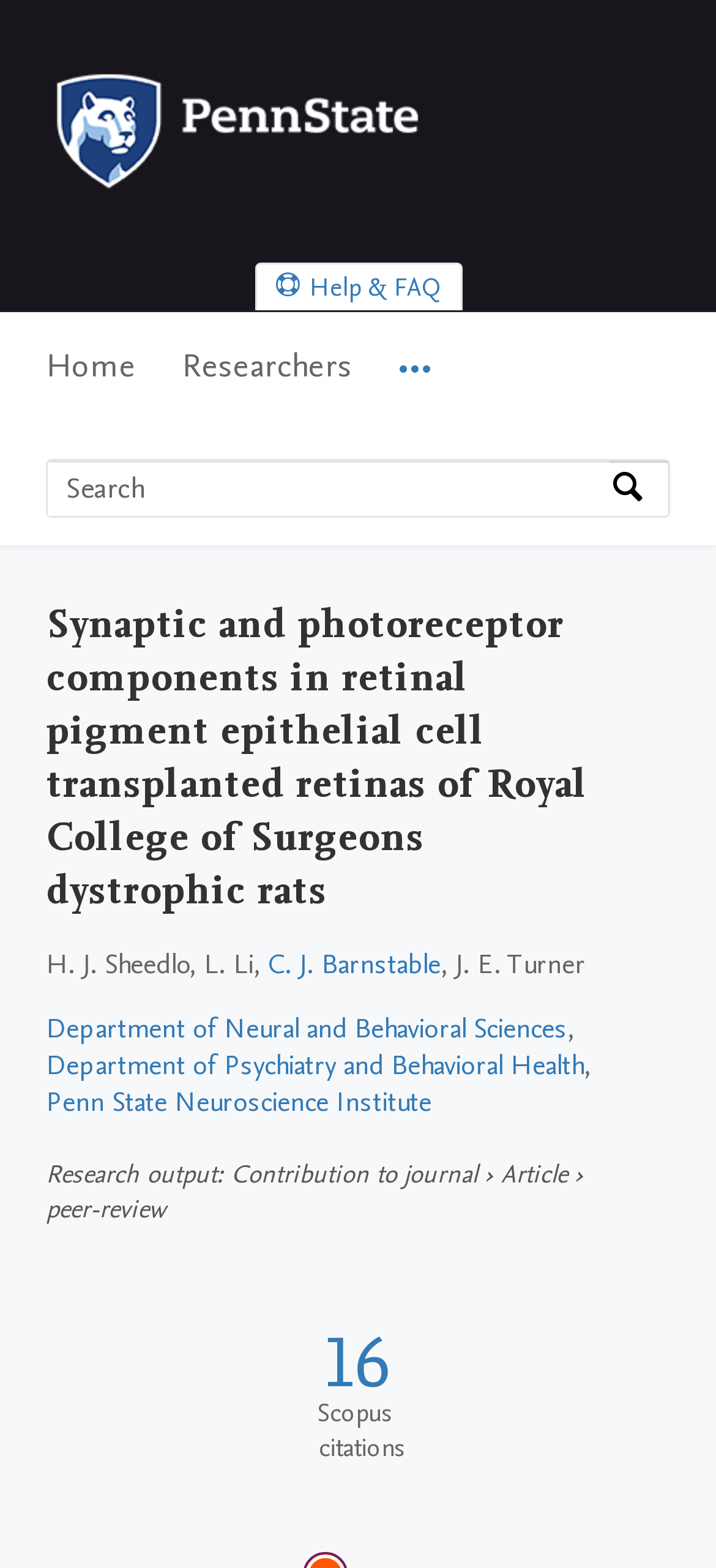How many Scopus citations are there?
Please ensure your answer is as detailed and informative as possible.

I found the answer by looking at the section that says 'Scopus citations' and then finding the number next to it, which is 16.